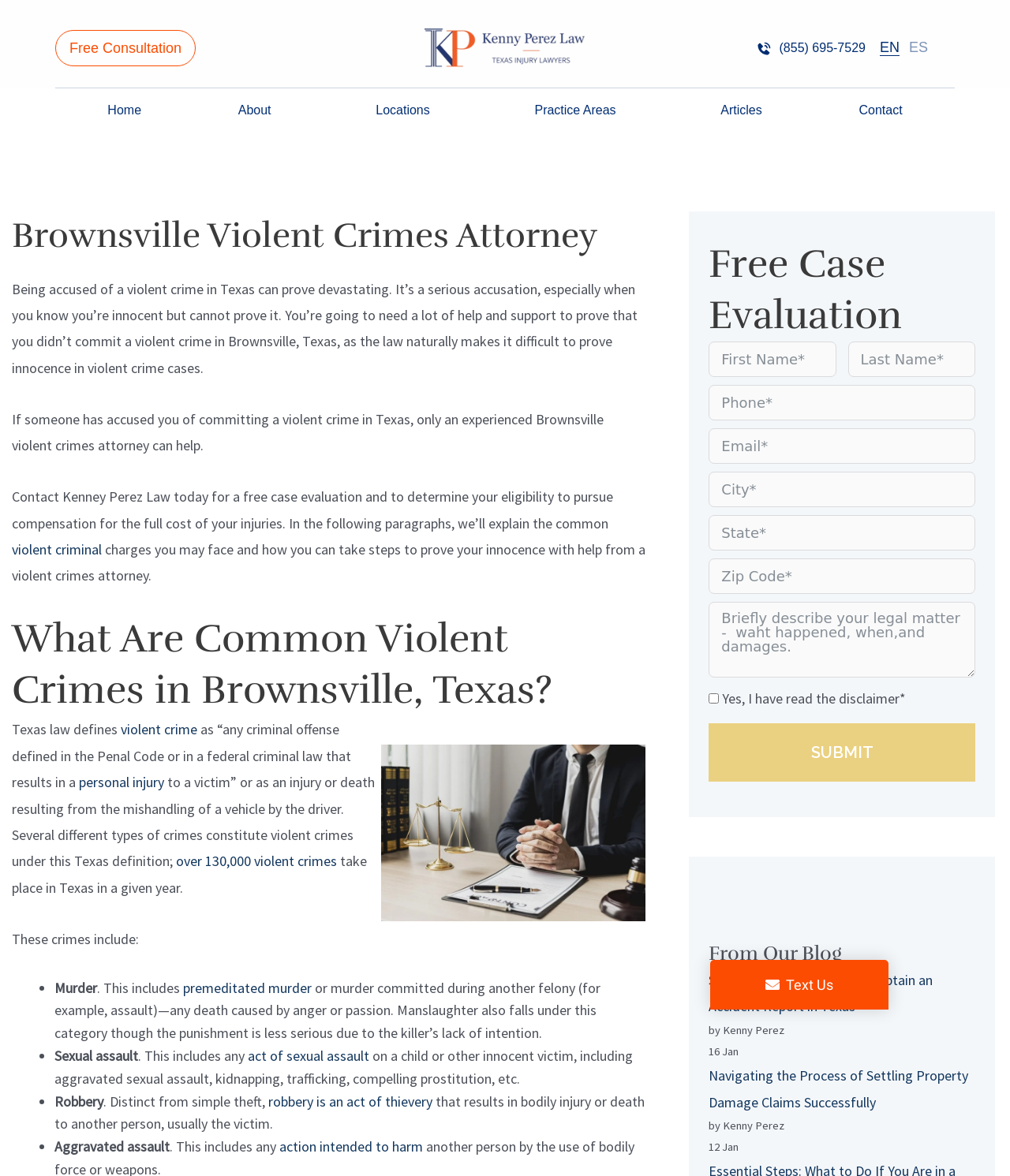What is the purpose of the 'Free Case Evaluation' section on the webpage? Based on the screenshot, please respond with a single word or phrase.

To submit a case for evaluation